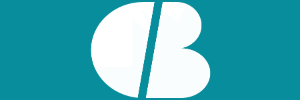What is the purpose of the logo's design?
Please answer the question with a detailed and comprehensive explanation.

The caption states that the logo's design is 'likely intended to convey professionalism and creativity, reflecting Corinna Baldauf's identity', implying that the purpose of the logo's design is to convey these qualities.